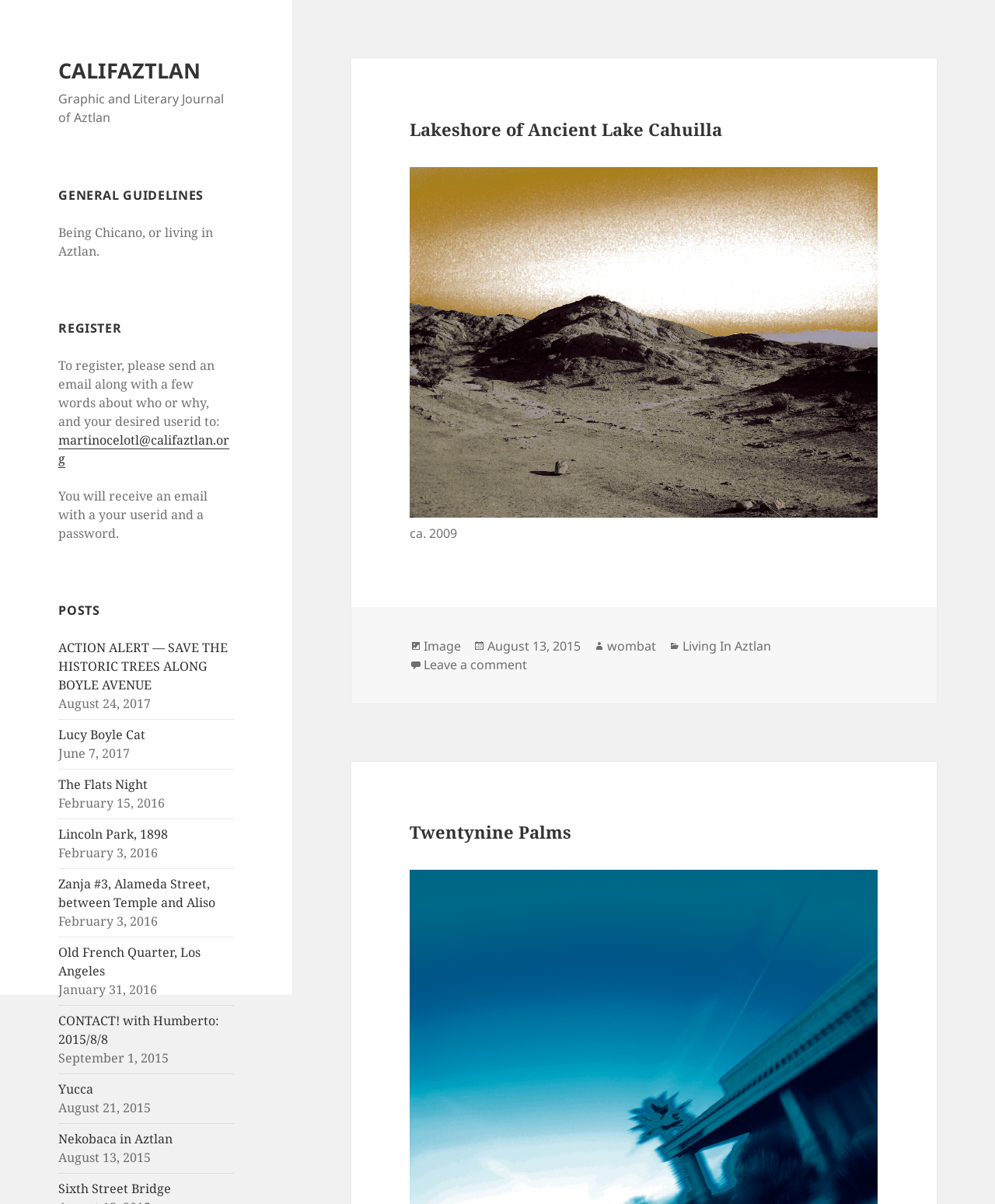Identify the bounding box coordinates for the element you need to click to achieve the following task: "Click the register link". The coordinates must be four float values ranging from 0 to 1, formatted as [left, top, right, bottom].

[0.059, 0.265, 0.235, 0.28]